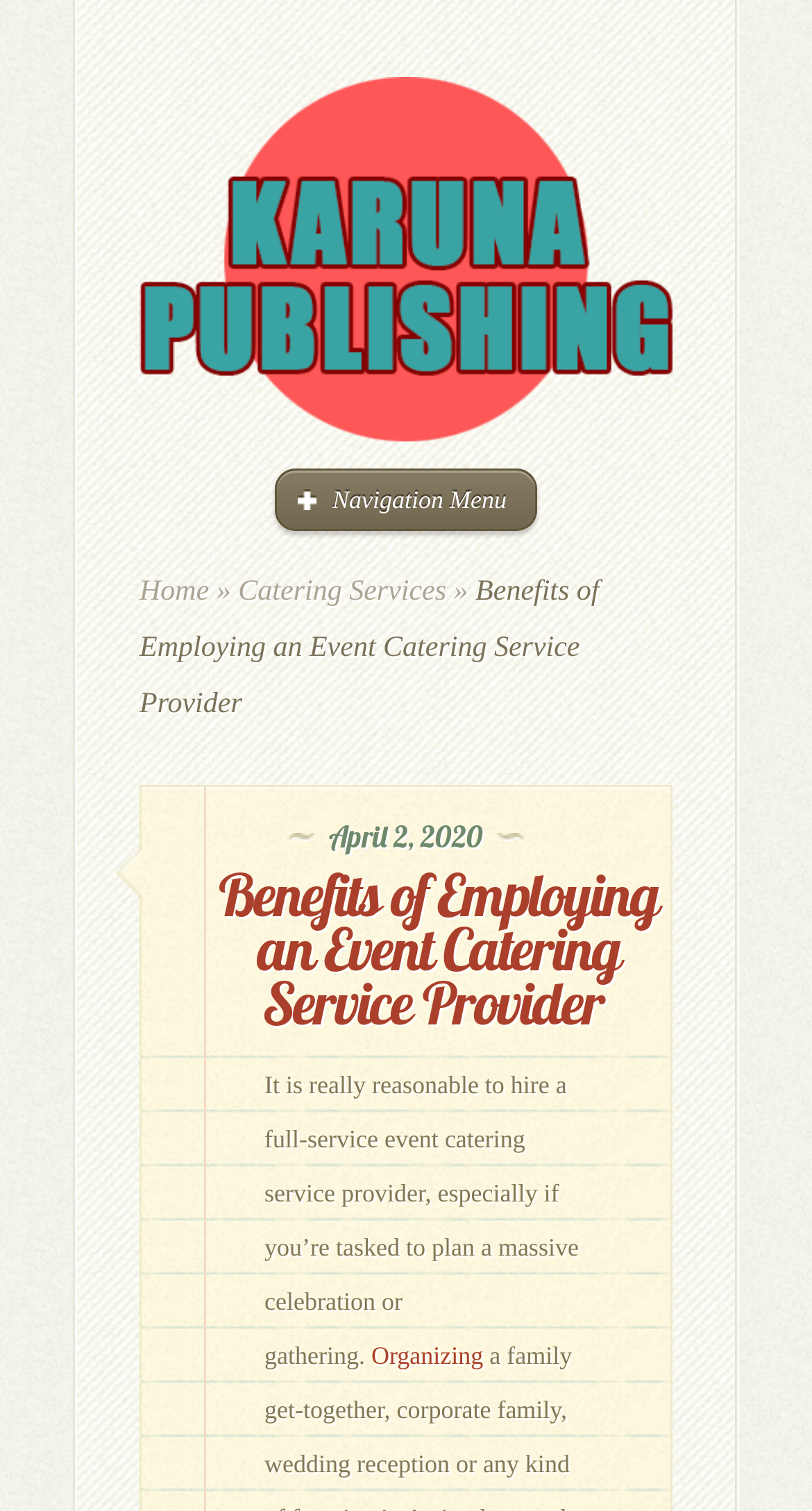What is the next step in organizing an event?
Please use the visual content to give a single word or phrase answer.

Organizing